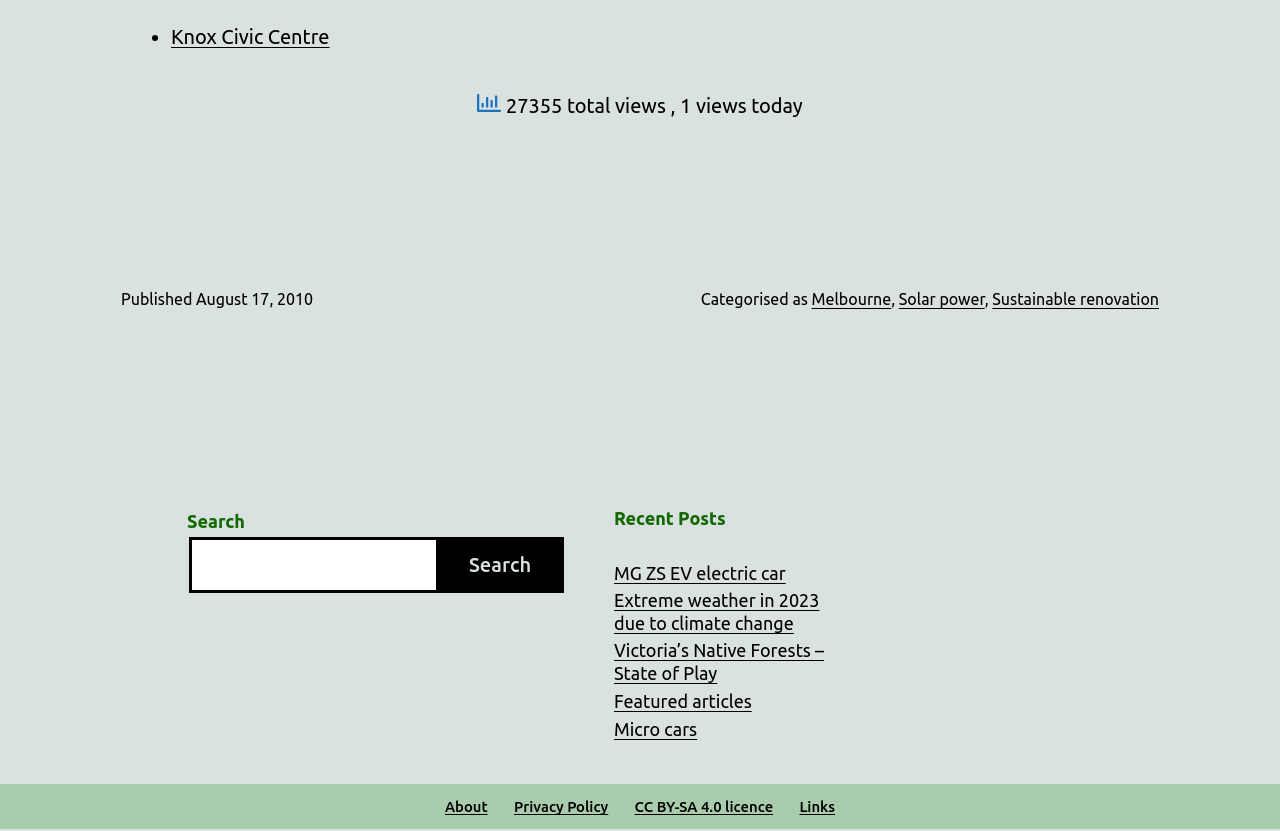Please find the bounding box for the following UI element description. Provide the coordinates in (top-left x, top-left y, bottom-right x, bottom-right y) format, with values between 0 and 1: MG ZS EV electric car

[0.48, 0.677, 0.614, 0.705]